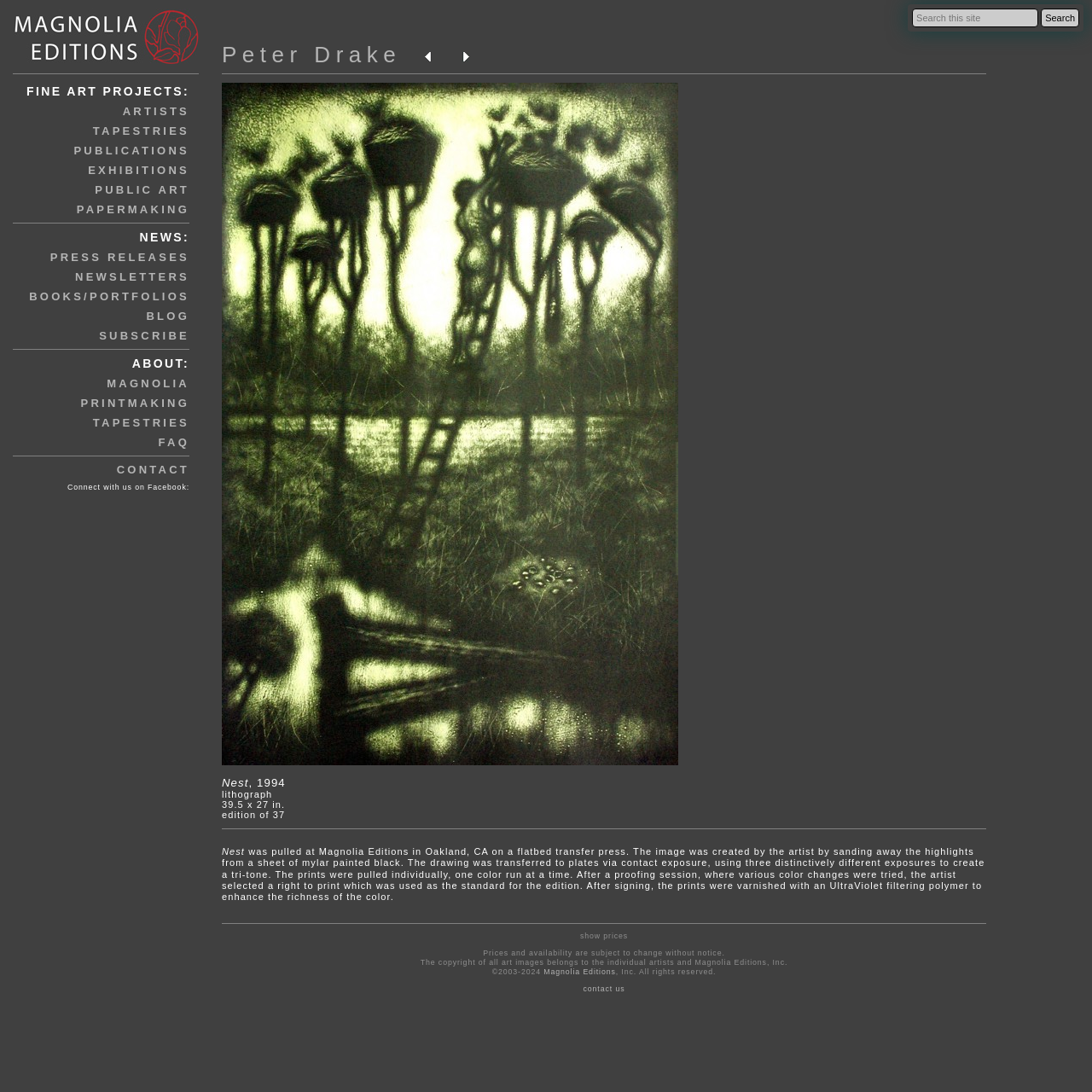Extract the bounding box coordinates for the described element: "artists". The coordinates should be represented as four float numbers between 0 and 1: [left, top, right, bottom].

[0.112, 0.096, 0.173, 0.108]